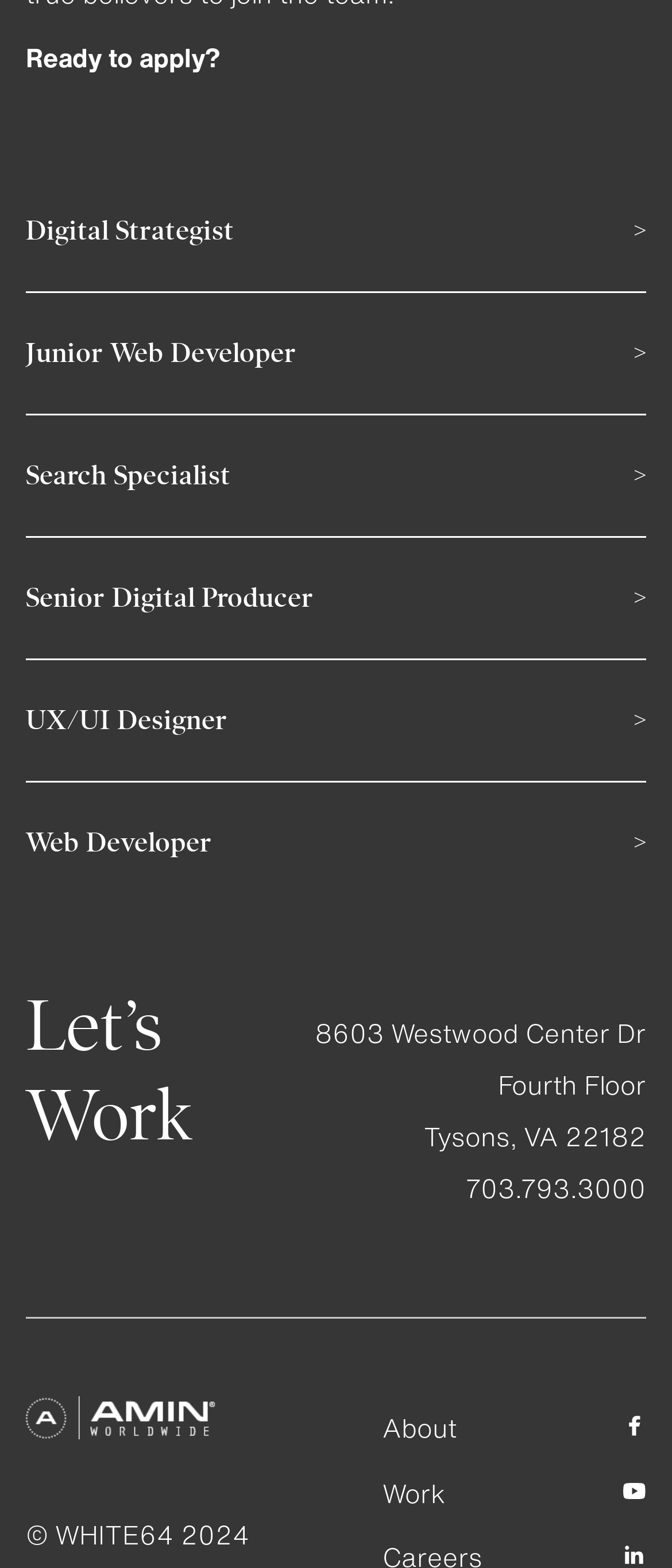Can you determine the bounding box coordinates of the area that needs to be clicked to fulfill the following instruction: "Click on Search Specialist"?

[0.038, 0.265, 0.962, 0.343]